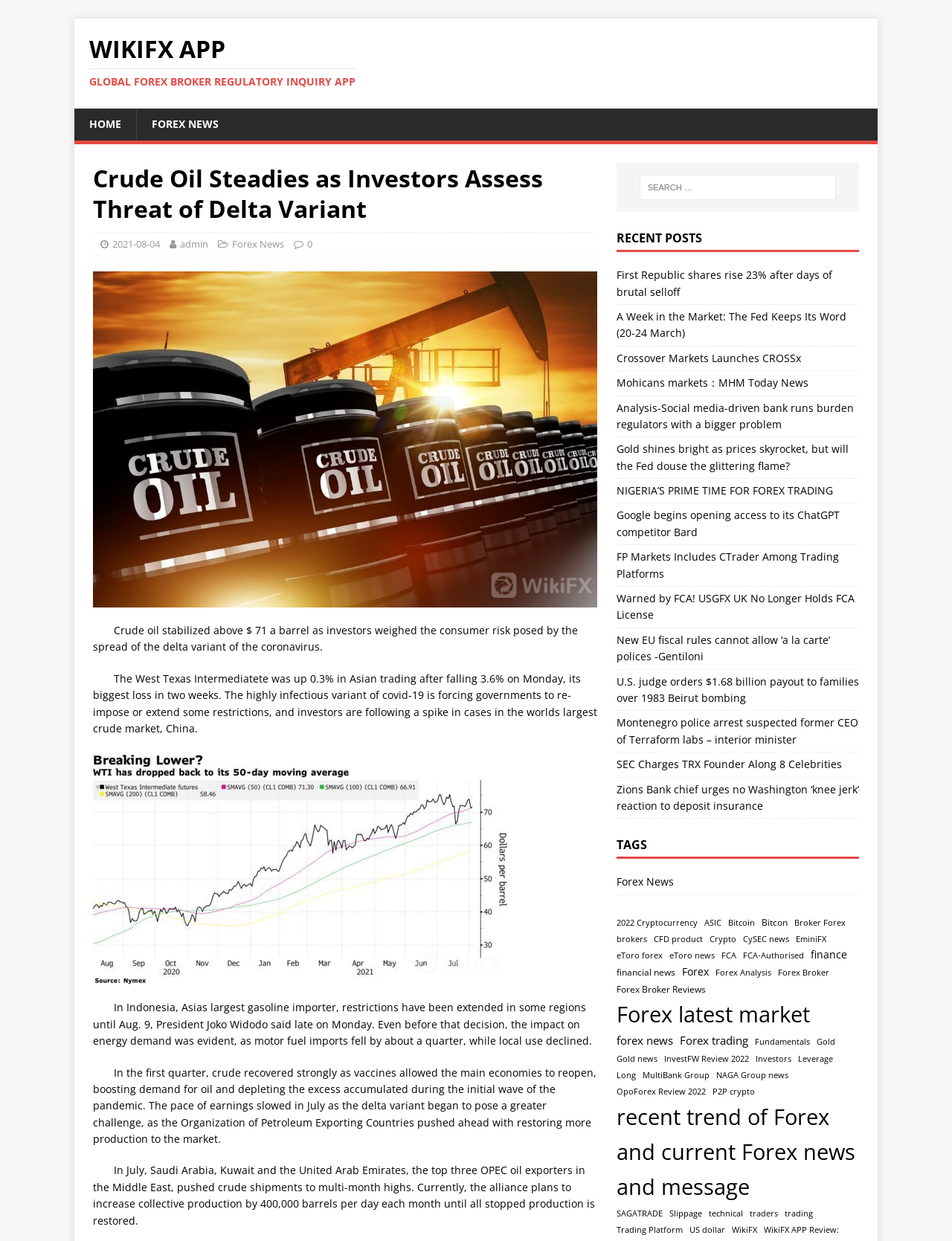Show the bounding box coordinates of the element that should be clicked to complete the task: "Call USA Veterans for free Stoma Stifler".

None